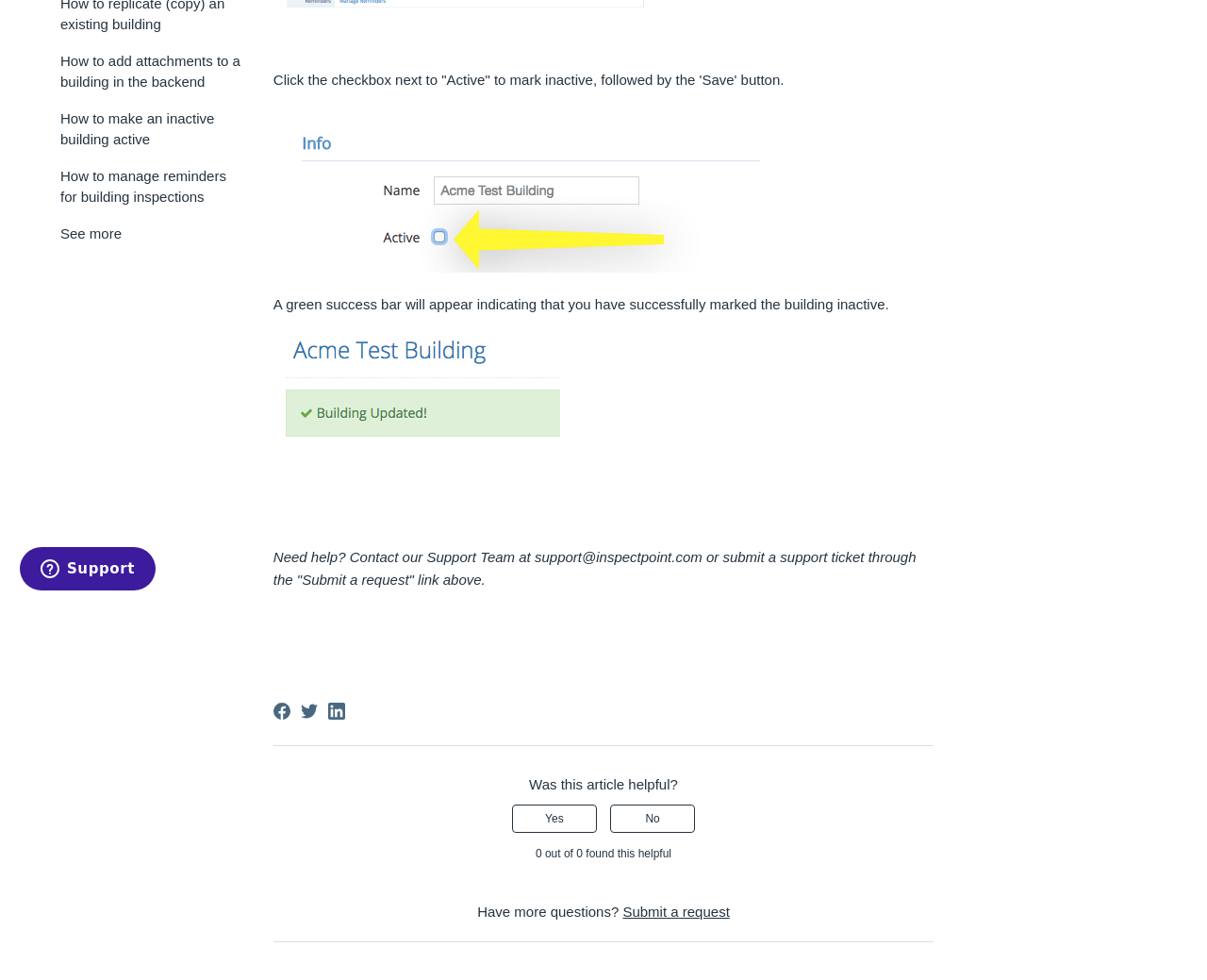For the element described, predict the bounding box coordinates as (top-left x, top-left y, bottom-right x, bottom-right y). All values should be between 0 and 1. Element description: Ian Burke

None